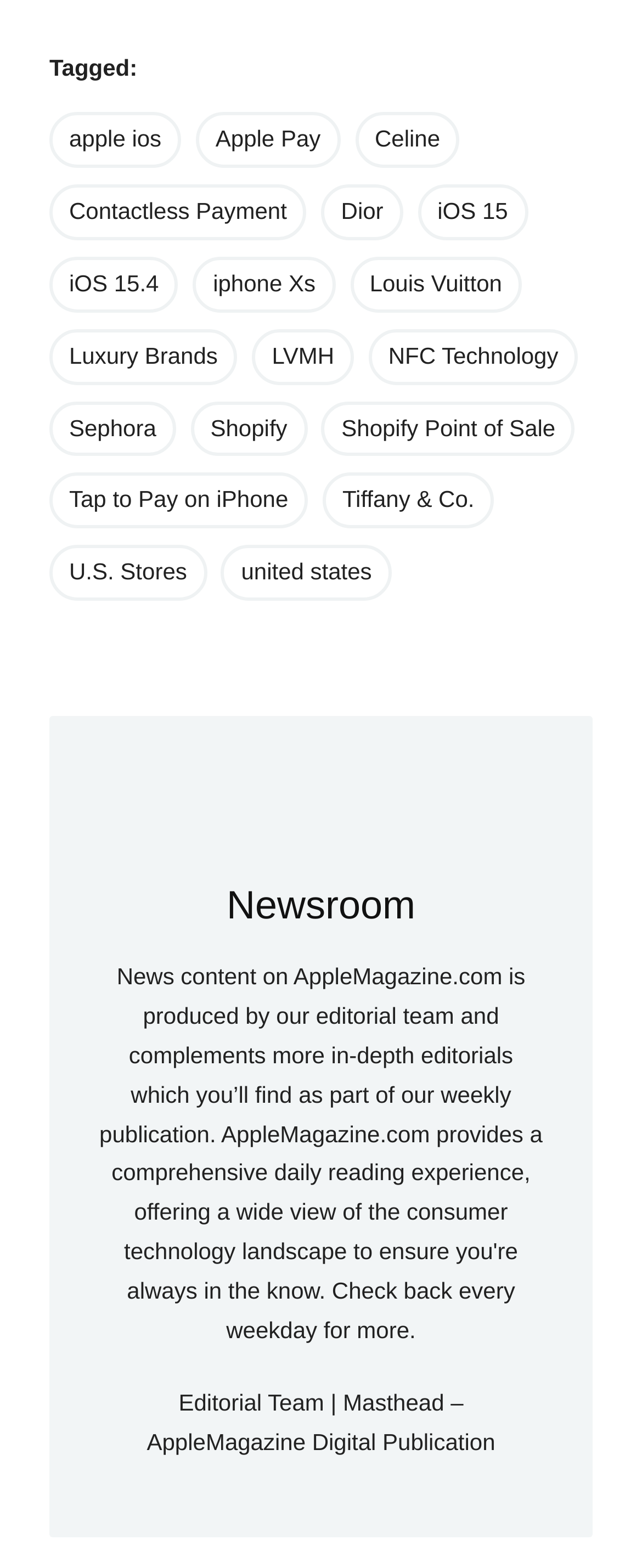What is the name of the point of sale system mentioned?
Please ensure your answer to the question is detailed and covers all necessary aspects.

The answer can be found in the link element, which mentions 'Shopify Point of Sale' as a supported iOS app for implementing 'Tap to Pay on iPhone'.